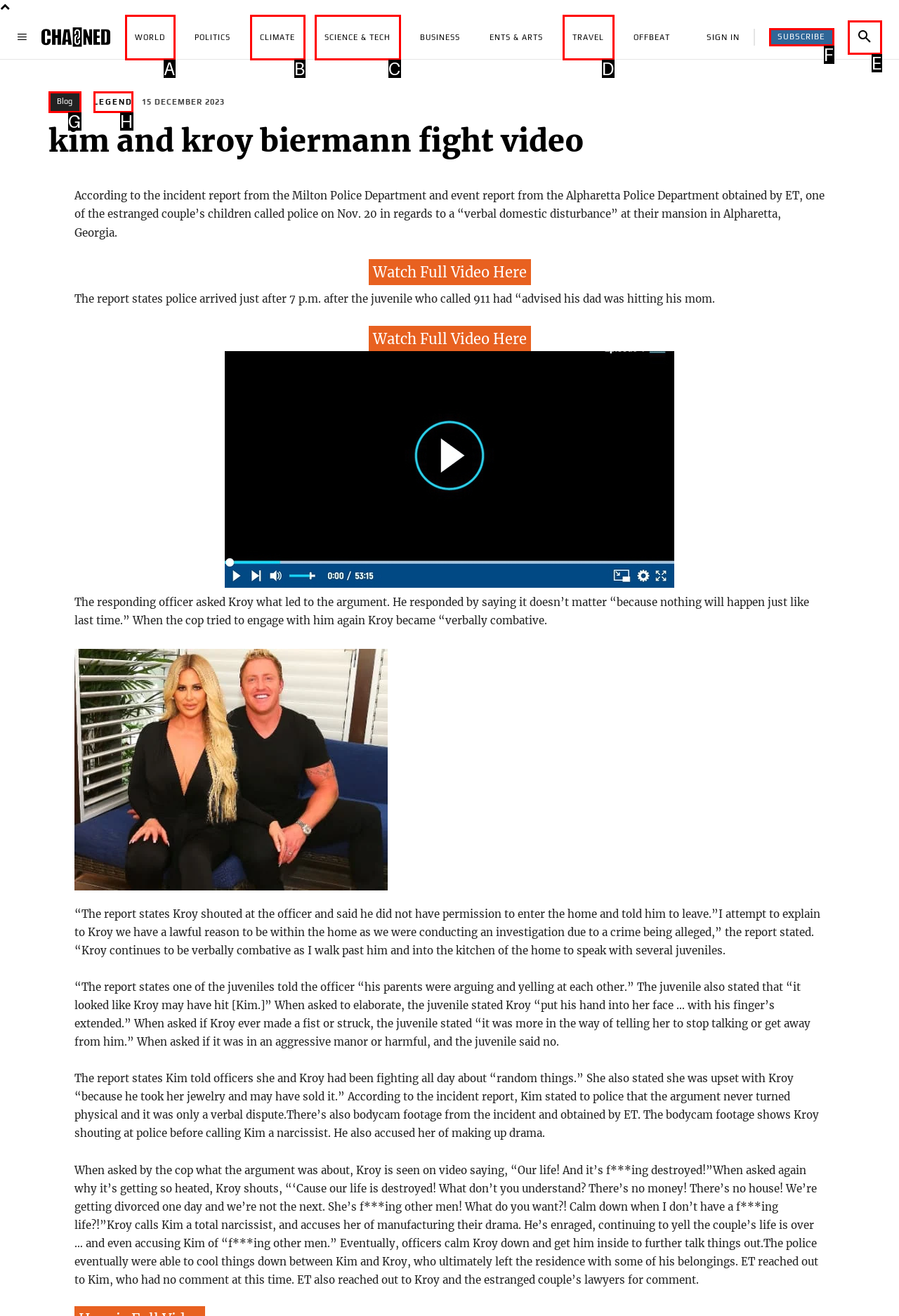From the provided options, pick the HTML element that matches the description: Science & Tech. Respond with the letter corresponding to your choice.

C